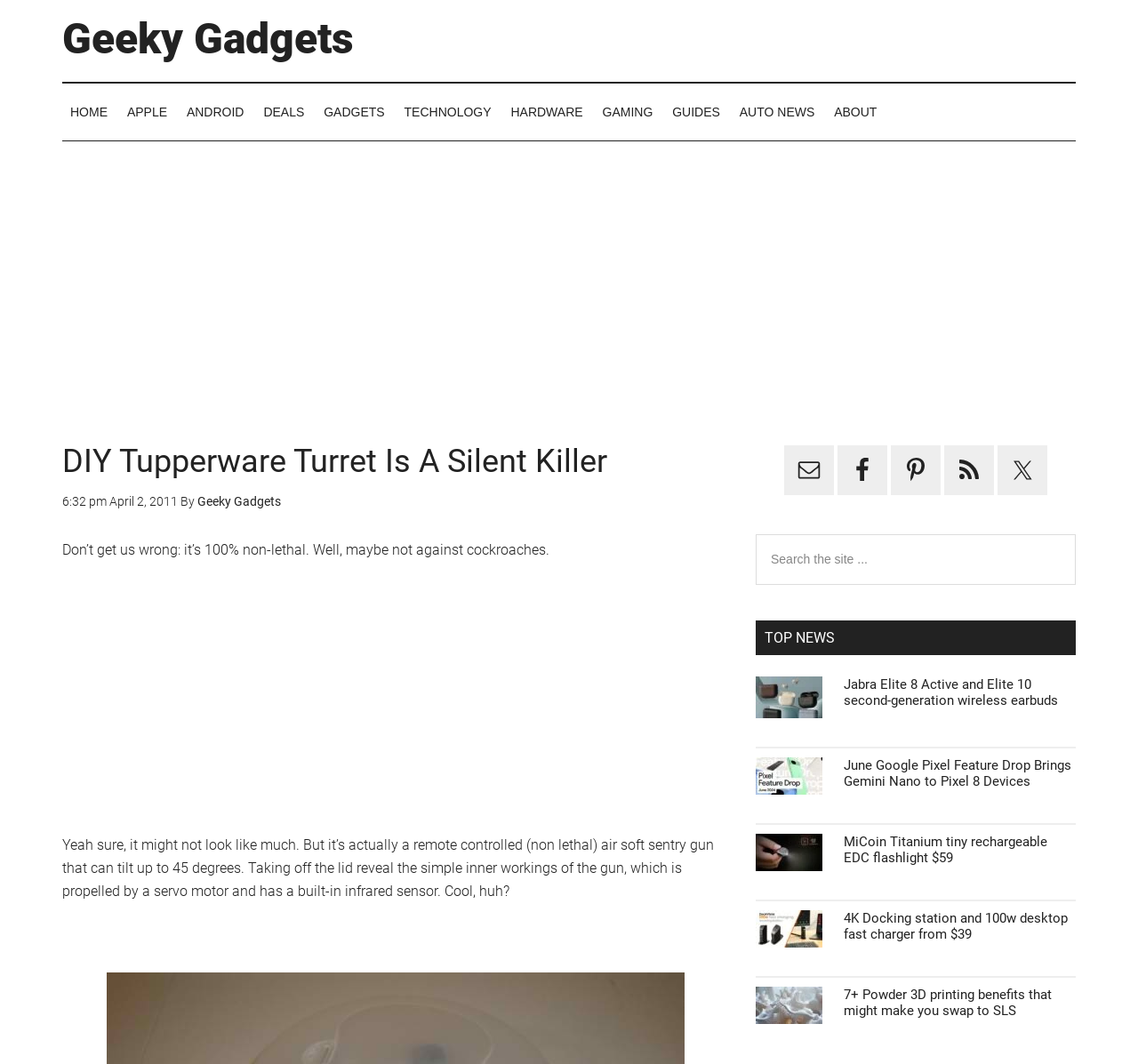Find the bounding box of the UI element described as: "Android". The bounding box coordinates should be given as four float values between 0 and 1, i.e., [left, top, right, bottom].

[0.157, 0.079, 0.221, 0.132]